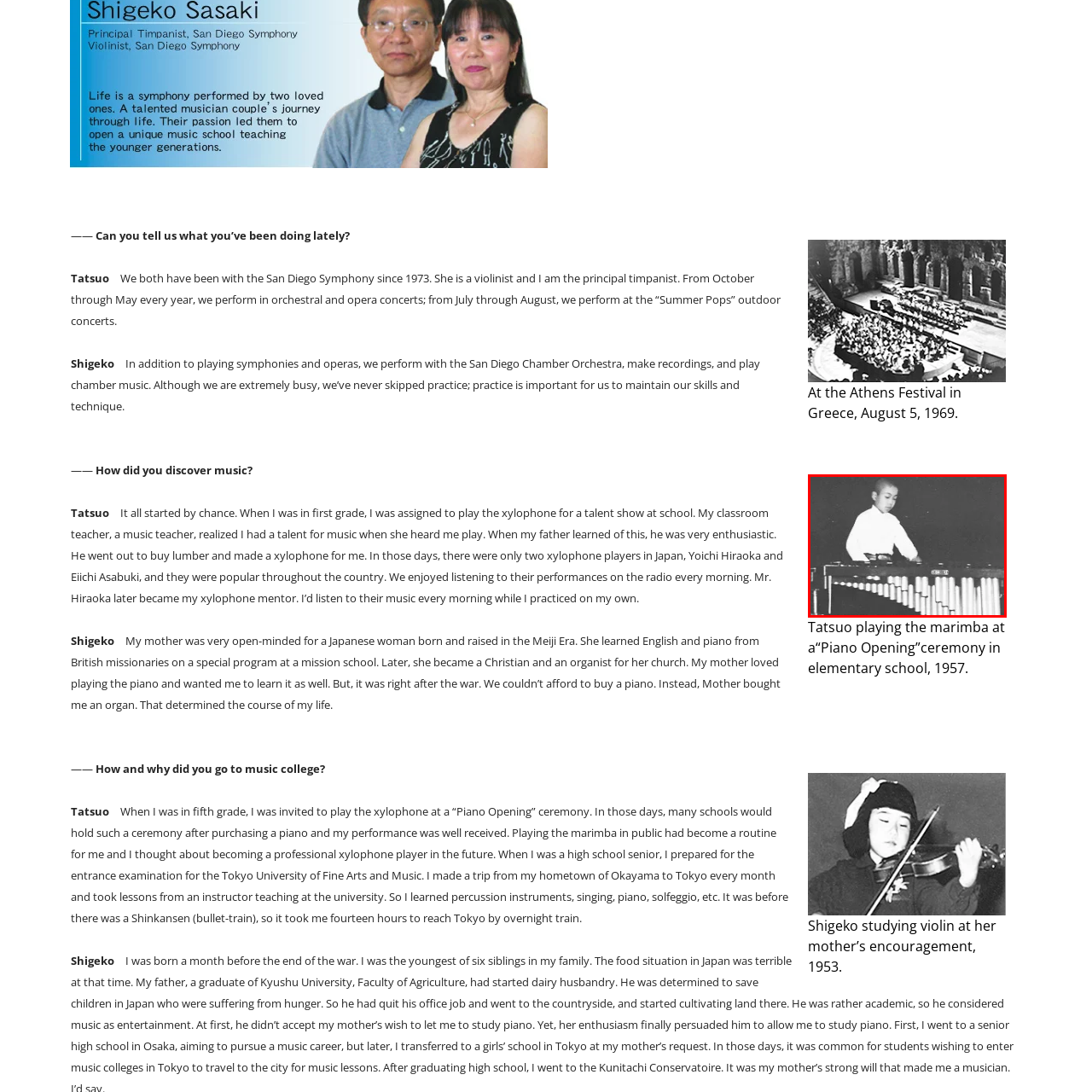Elaborate on the contents of the image marked by the red border.

The image features a young boy performing on a marimba during a "Piano Opening" ceremony at an elementary school in 1957. He is dressed in a white shirt, concentrating intently on the instrument. This moment captures the beginning of his musical journey, which would eventually lead him to become a skilled musician. Reflecting on this experience, he recalls how his early talent was discovered in first grade when he was assigned to play the xylophone for a school talent show, which ignited a lifelong passion for music.